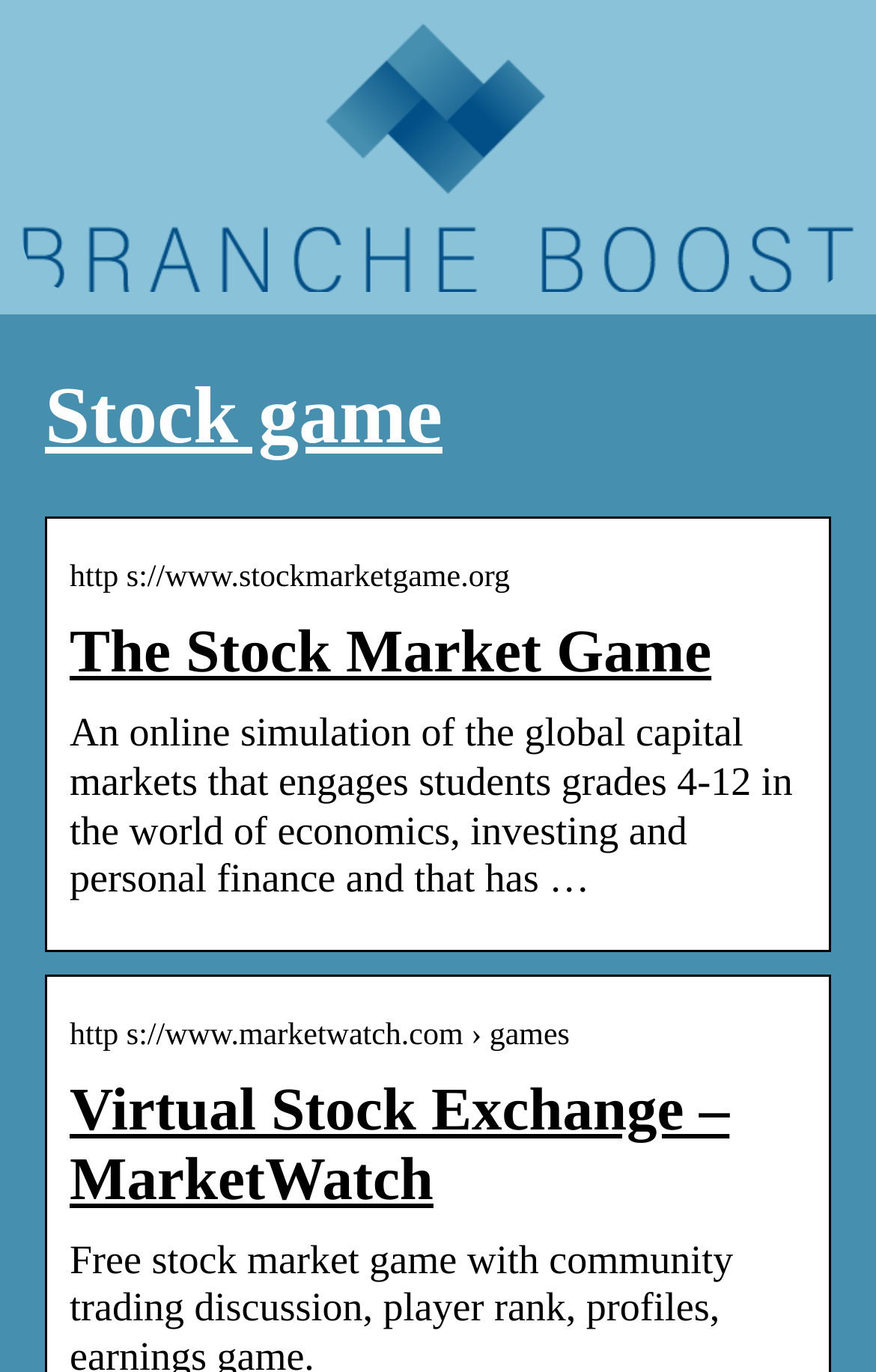Is there an alternative virtual stock exchange?
Give a thorough and detailed response to the question.

I found a heading element with the text 'Virtual Stock Exchange – MarketWatch' which suggests that there is an alternative virtual stock exchange provided by MarketWatch.